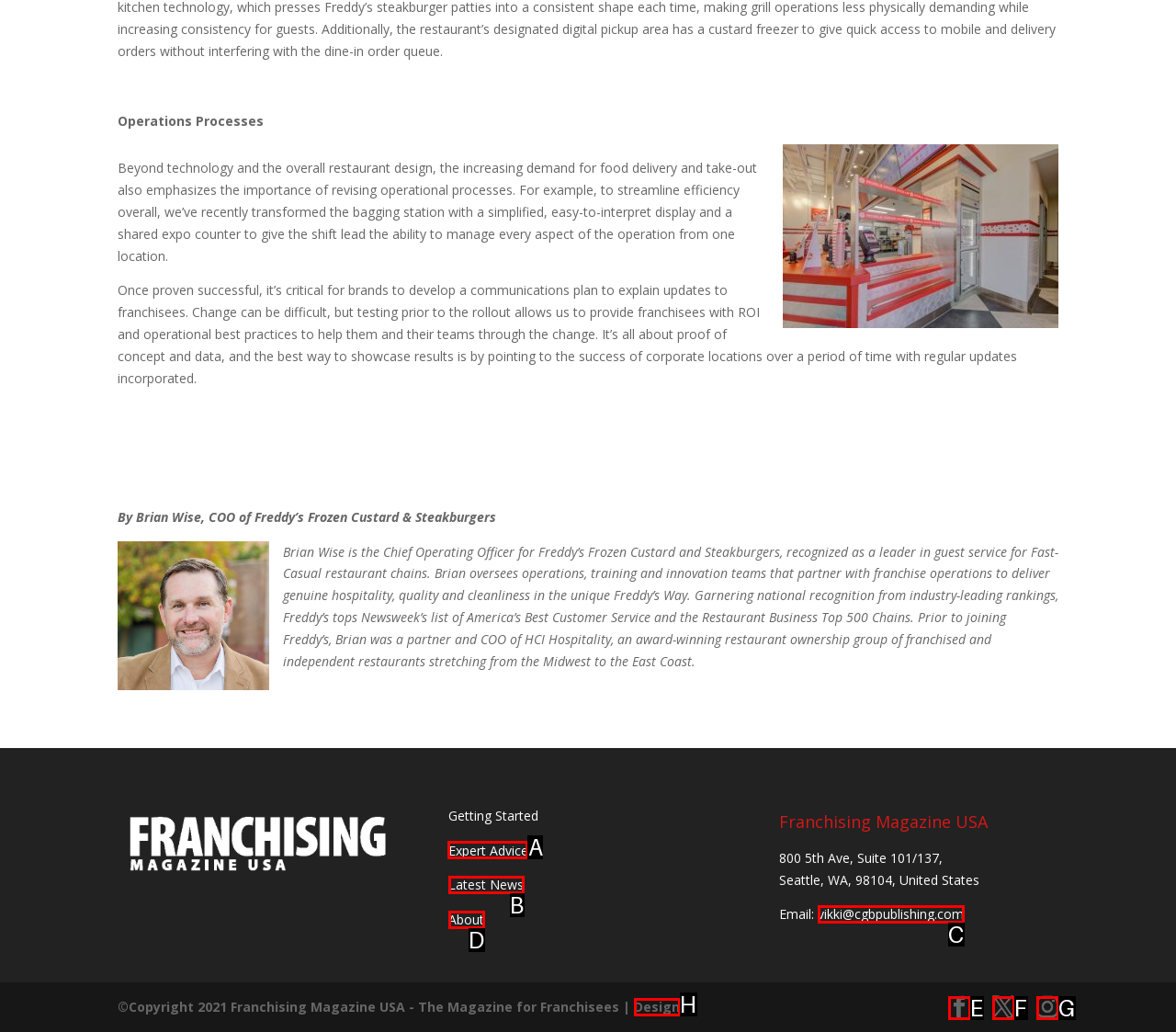Which lettered option should be clicked to perform the following task: Visit the 'Expert Advice' page
Respond with the letter of the appropriate option.

A